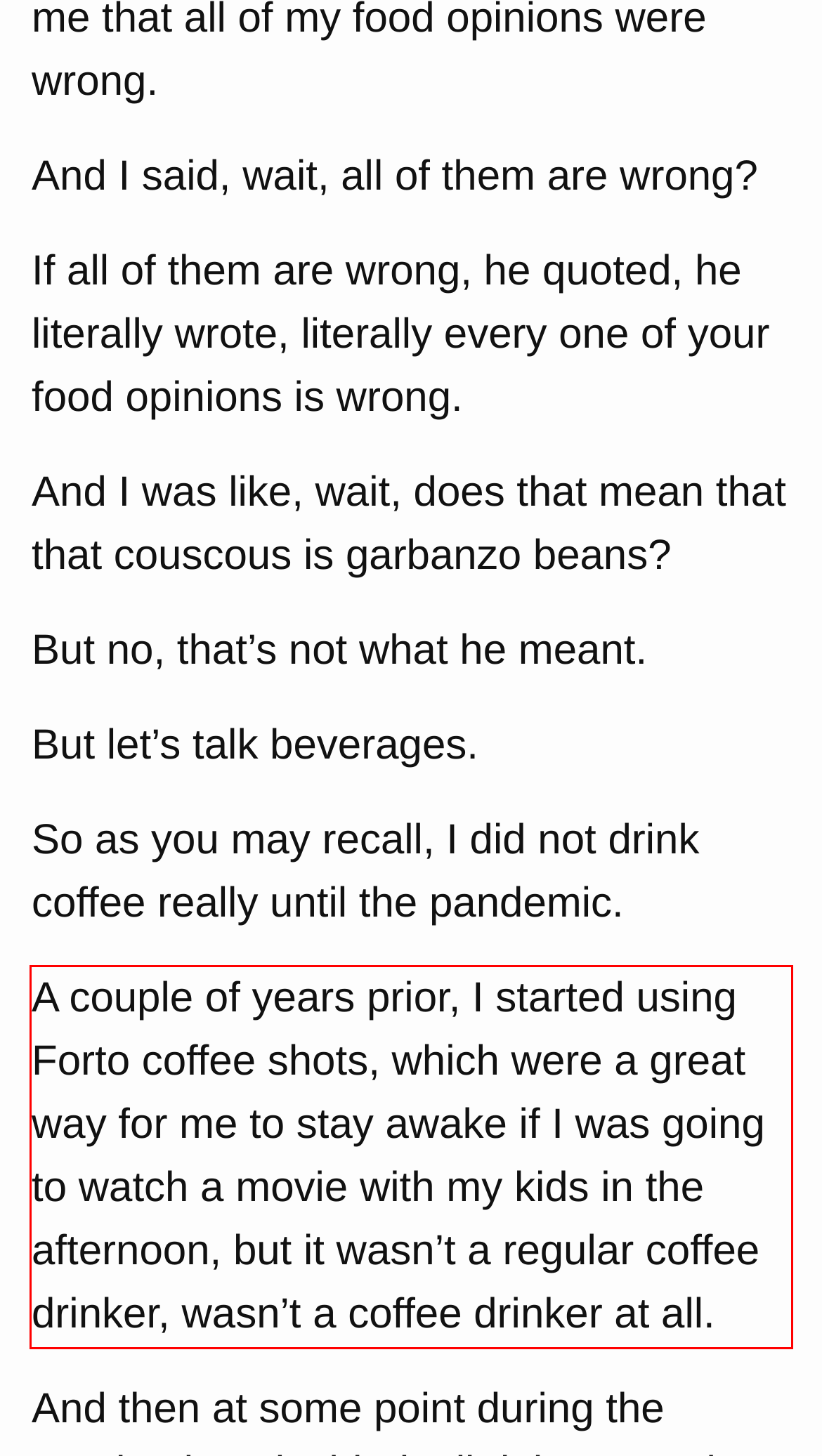Examine the webpage screenshot and use OCR to obtain the text inside the red bounding box.

A couple of years prior, I started using Forto coffee shots, which were a great way for me to stay awake if I was going to watch a movie with my kids in the afternoon, but it wasn’t a regular coffee drinker, wasn’t a coffee drinker at all.